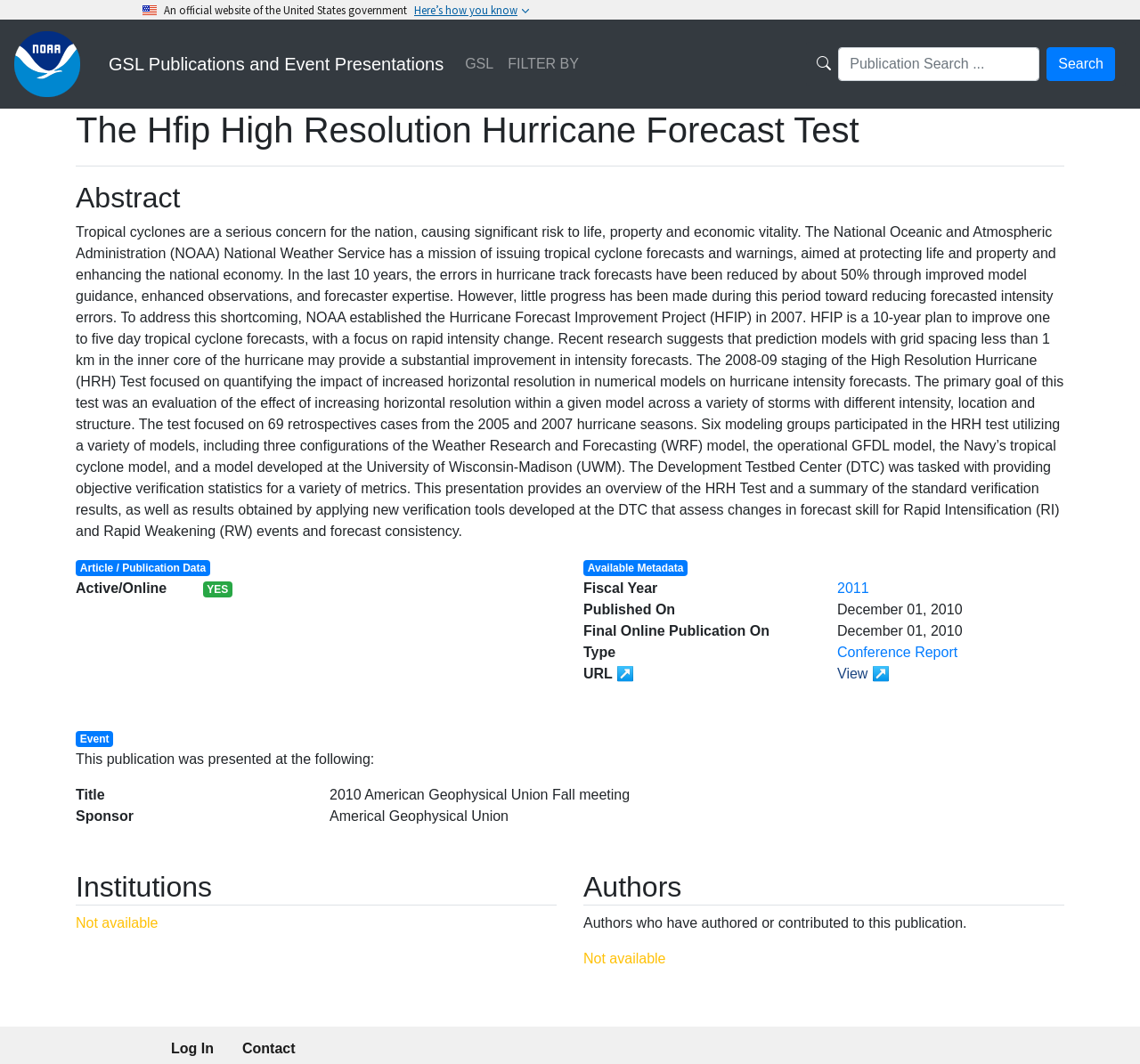Based on the image, please respond to the question with as much detail as possible:
What is the type of publication presented?

The publication type is mentioned as 'Conference Report' in the 'Article / Publication Data' section, which provides metadata about the publication.